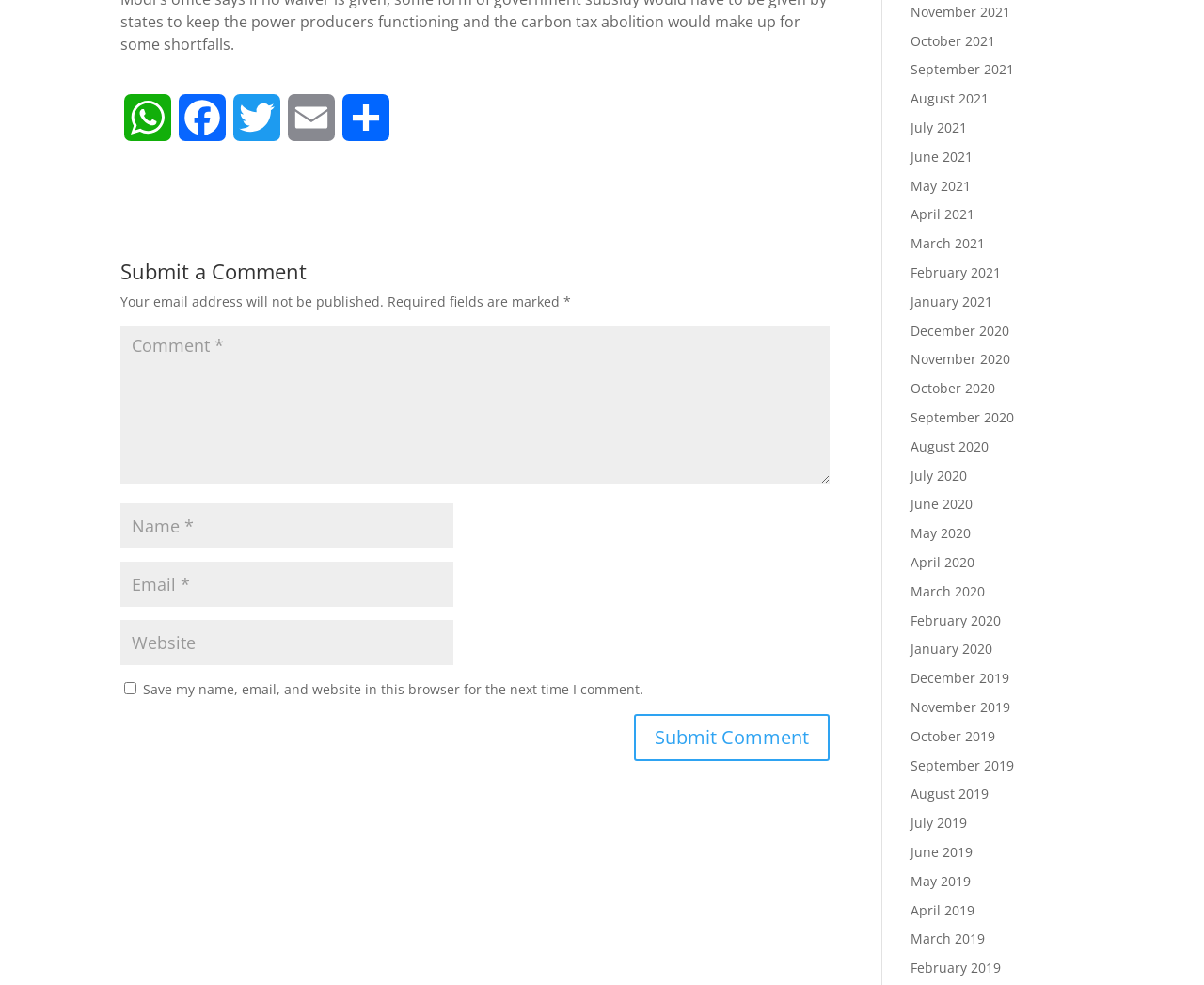What is the purpose of the form on this webpage?
Please provide a single word or phrase answer based on the image.

Submit a comment